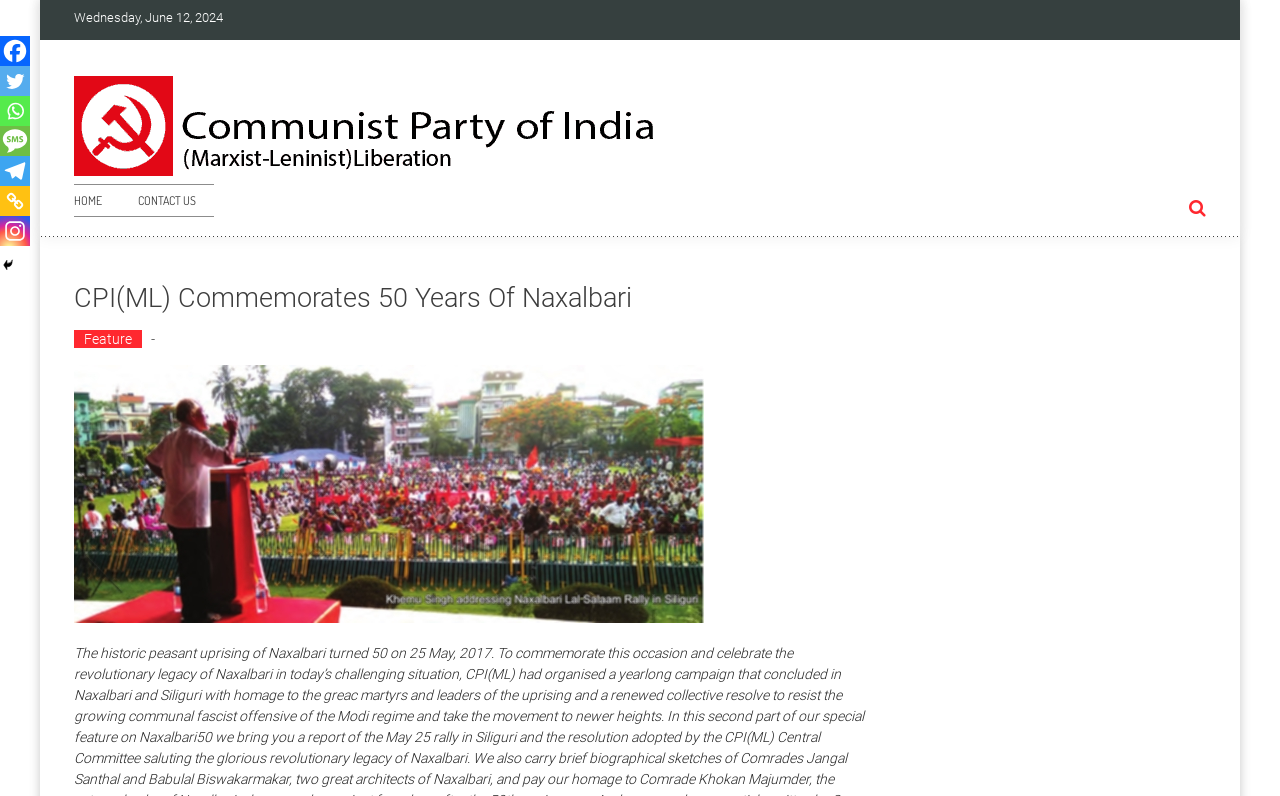Extract the bounding box coordinates for the HTML element that matches this description: "Feature". The coordinates should be four float numbers between 0 and 1, i.e., [left, top, right, bottom].

[0.058, 0.415, 0.111, 0.438]